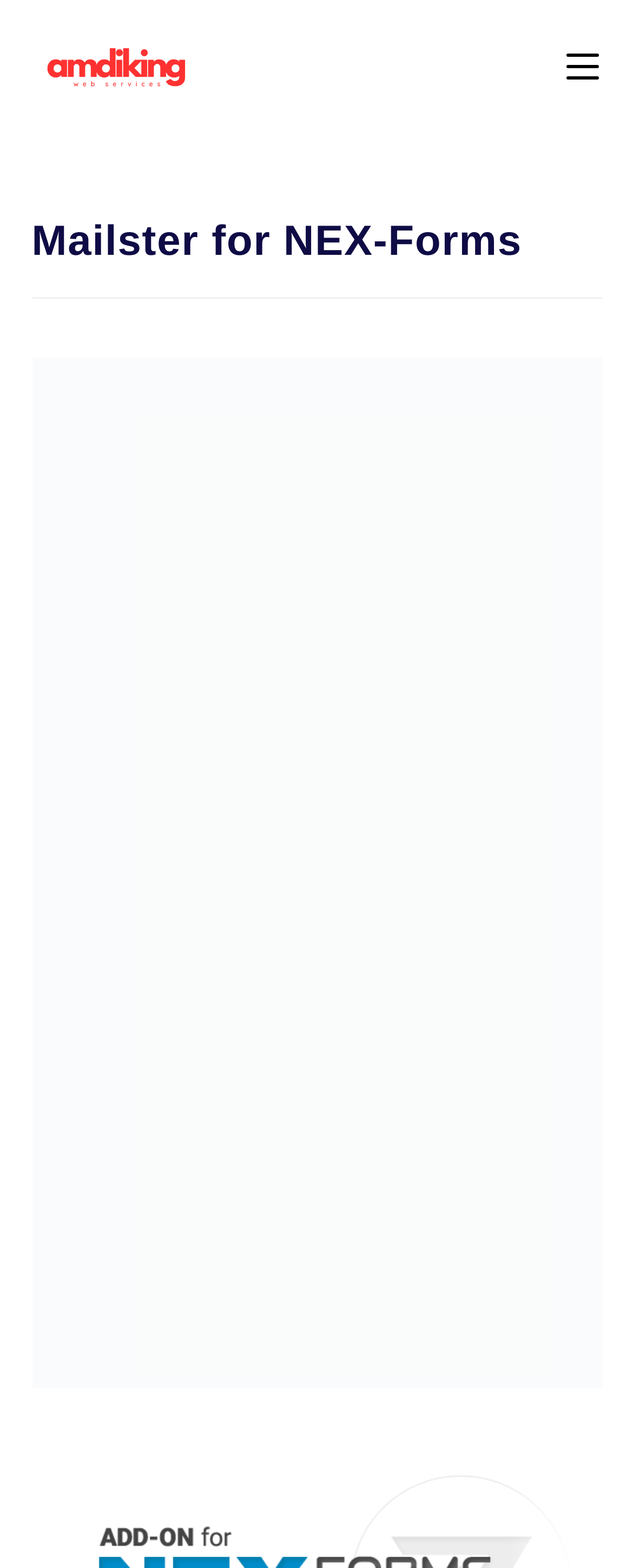Give the bounding box coordinates for the element described as: "aria-label="Mobile Menu"".

[0.894, 0.036, 0.945, 0.051]